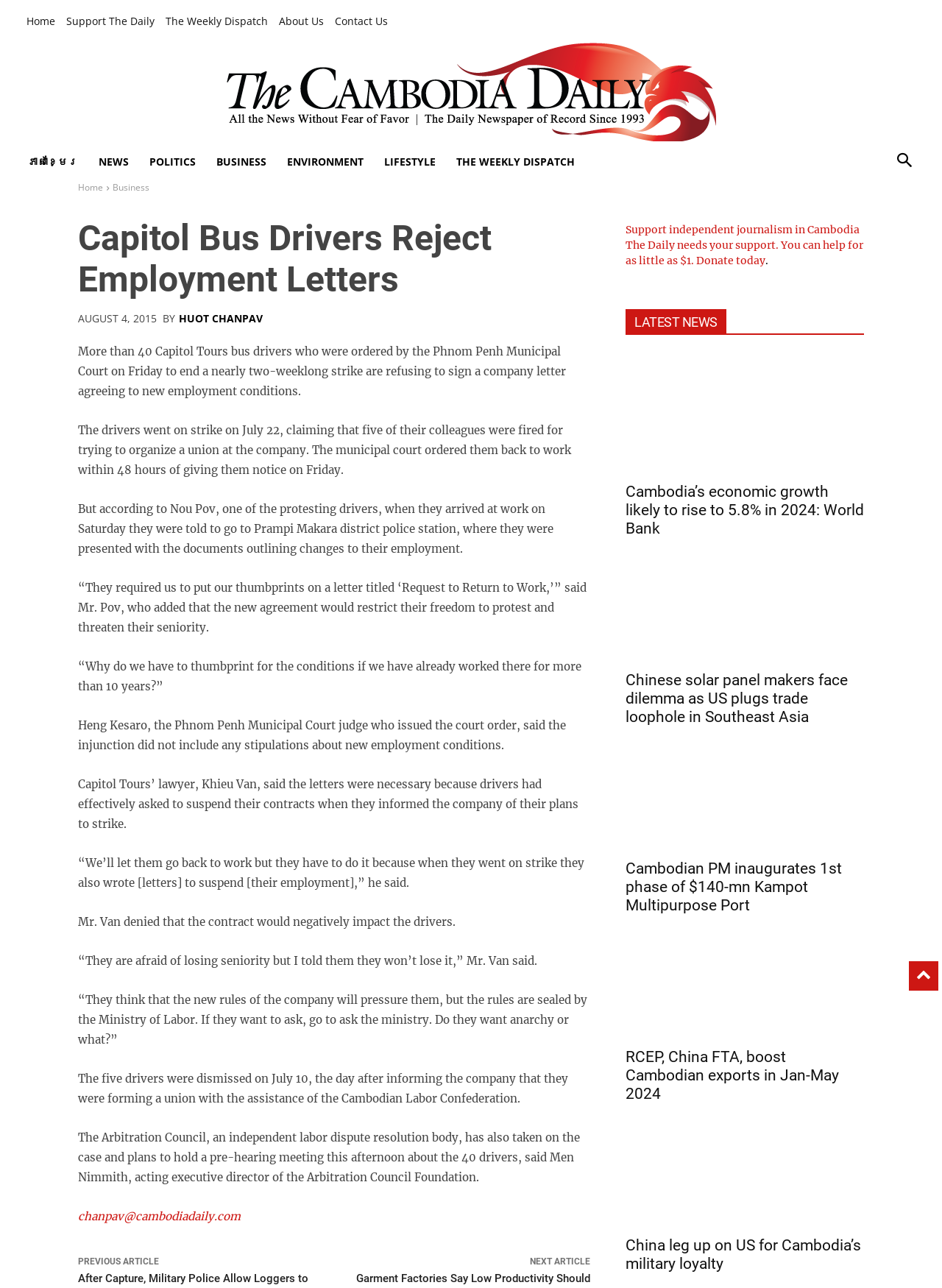Find the bounding box coordinates of the area to click in order to follow the instruction: "Support independent journalism in Cambodia".

[0.664, 0.173, 0.916, 0.207]